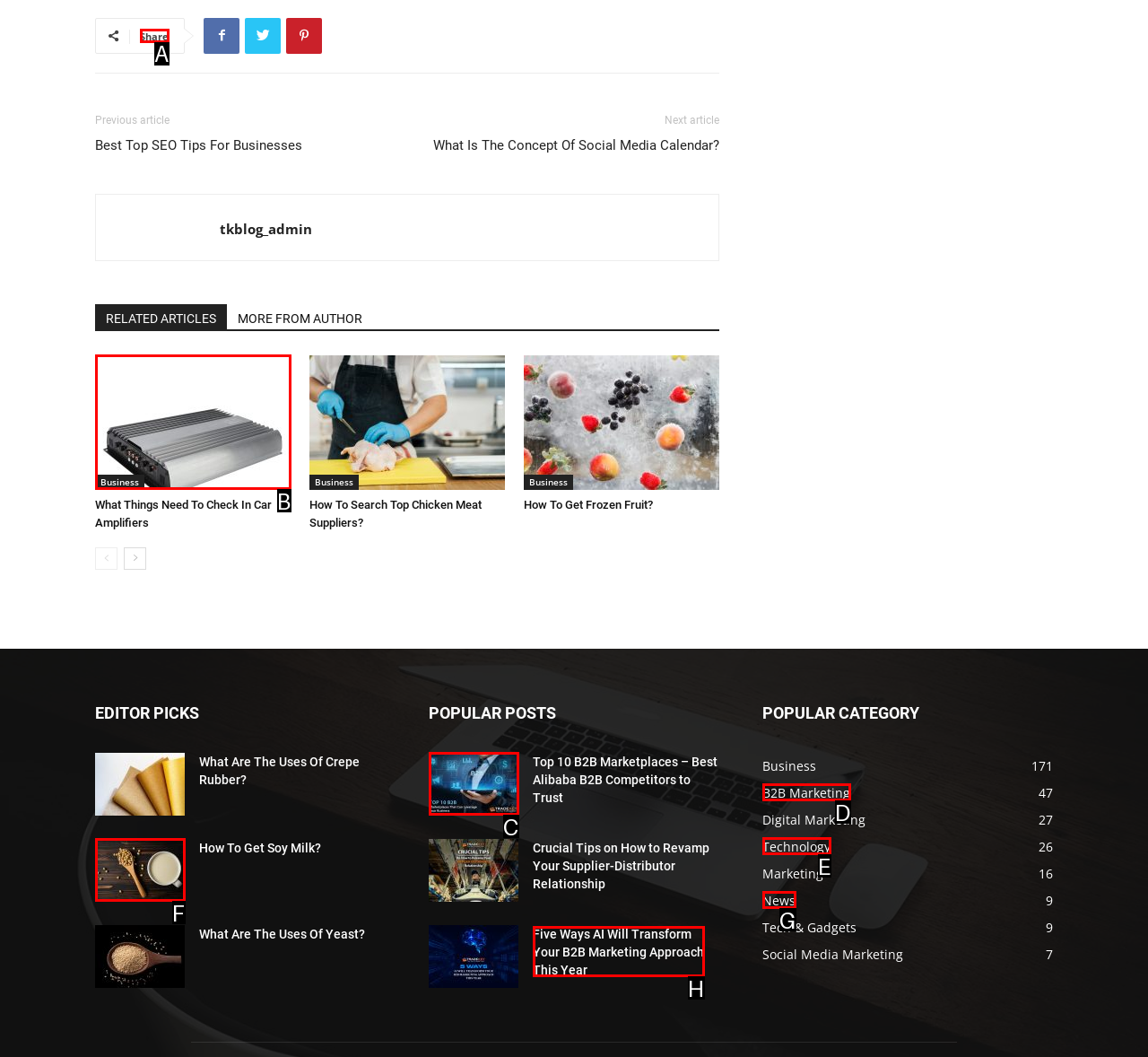Identify the correct HTML element to click for the task: Share. Provide the letter of your choice.

A